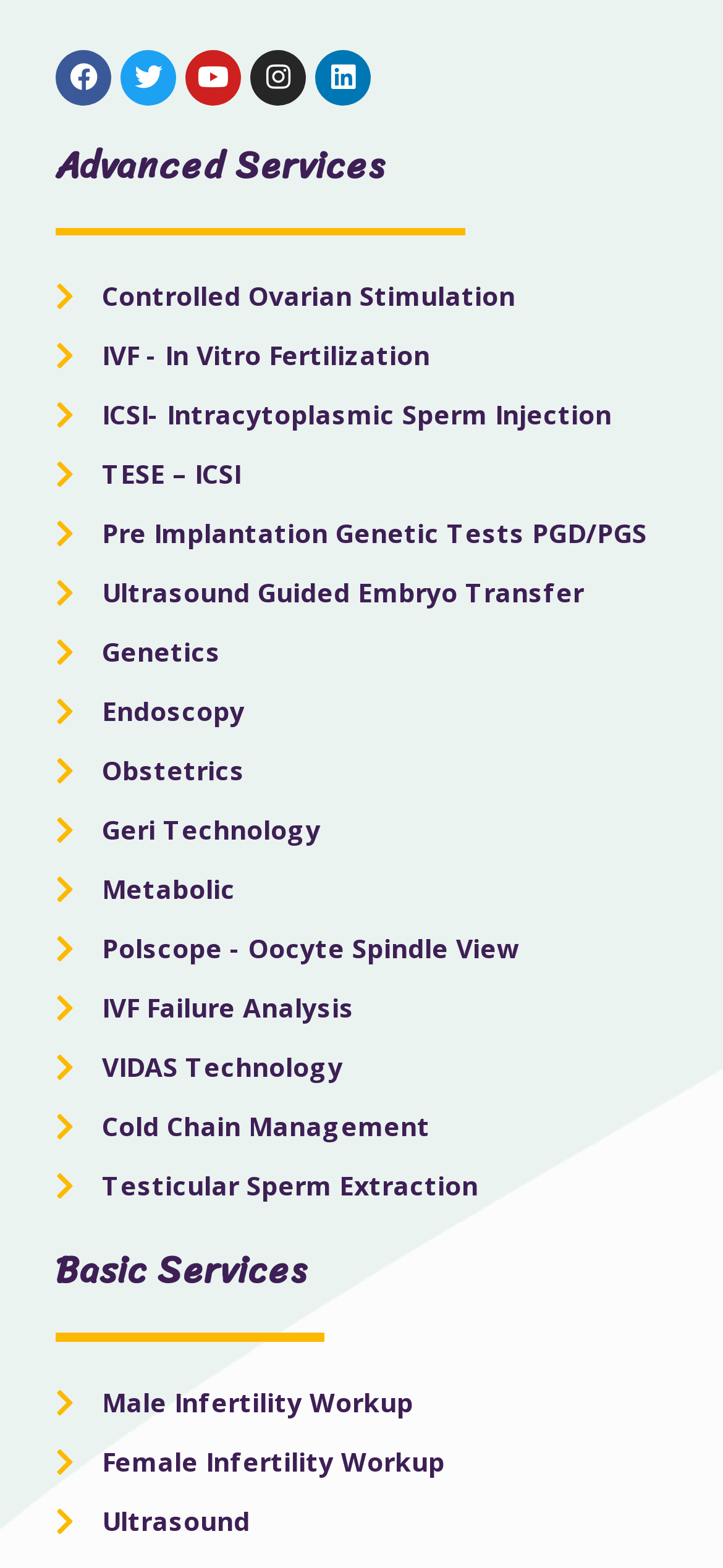What is the first advanced service listed?
Please answer the question with a detailed and comprehensive explanation.

I looked at the list of advanced services on the webpage and found that the first service listed is Controlled Ovarian Stimulation, which is a link.